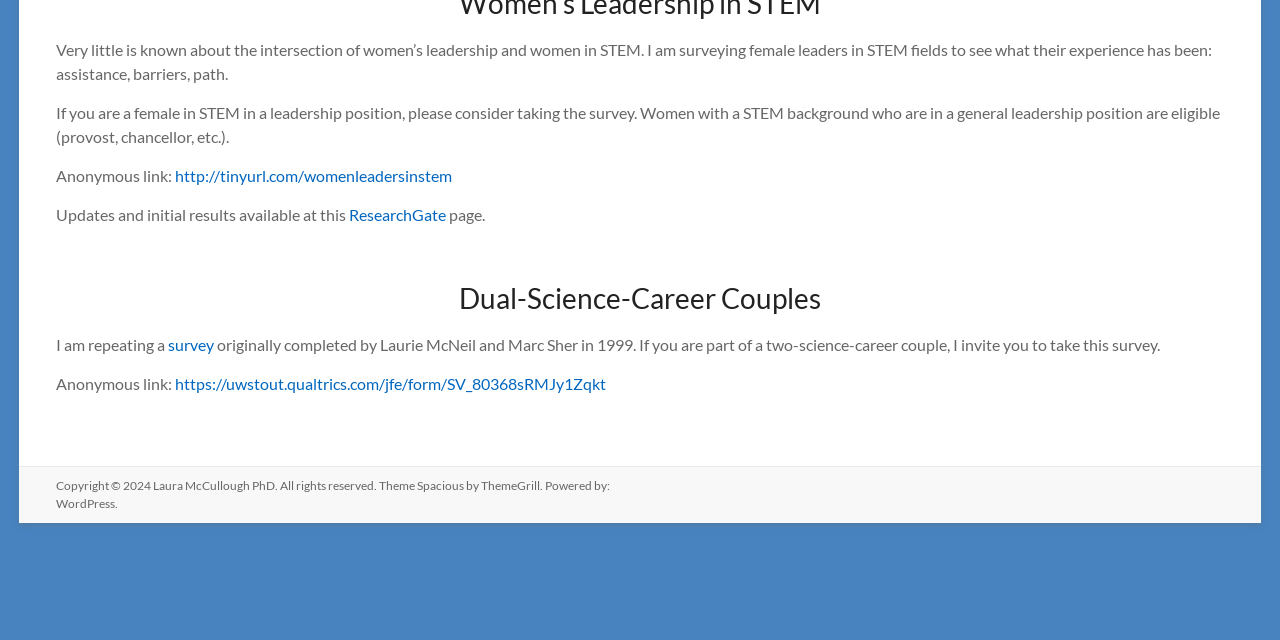Provide the bounding box coordinates of the HTML element this sentence describes: "Laura McCullough PhD".

[0.12, 0.746, 0.215, 0.77]